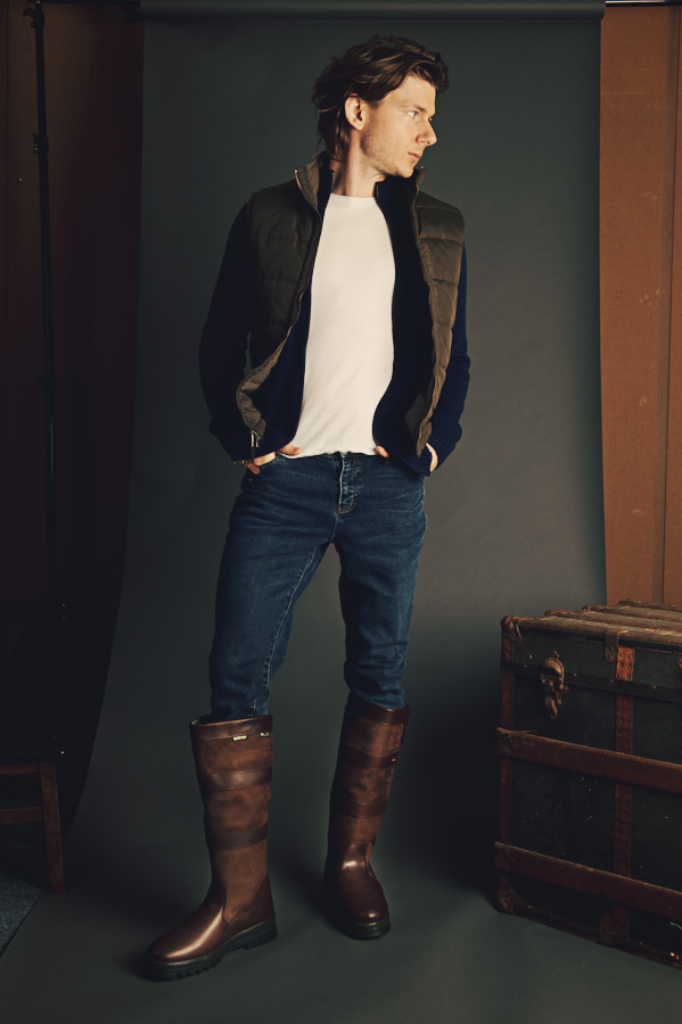Create a detailed narrative that captures the essence of the image.

The image features a stylish man showcasing the Dubarry Wexford boots from a frontal perspective. He stands confidently, wearing a fitted white t-shirt beneath a brown, quilted vest, paired with dark blue jeans that highlight the rugged boots. The boots, crafted from a rich brown leather with a sleek finish, extend to knee height, accentuating the overall look. Behind him, a softly lit backdrop creates a subtle contrast that draws attention to the model and his footwear. To the side, an antique trunk adds a touch of vintage charm, complementing the contemporary style of the outfit.